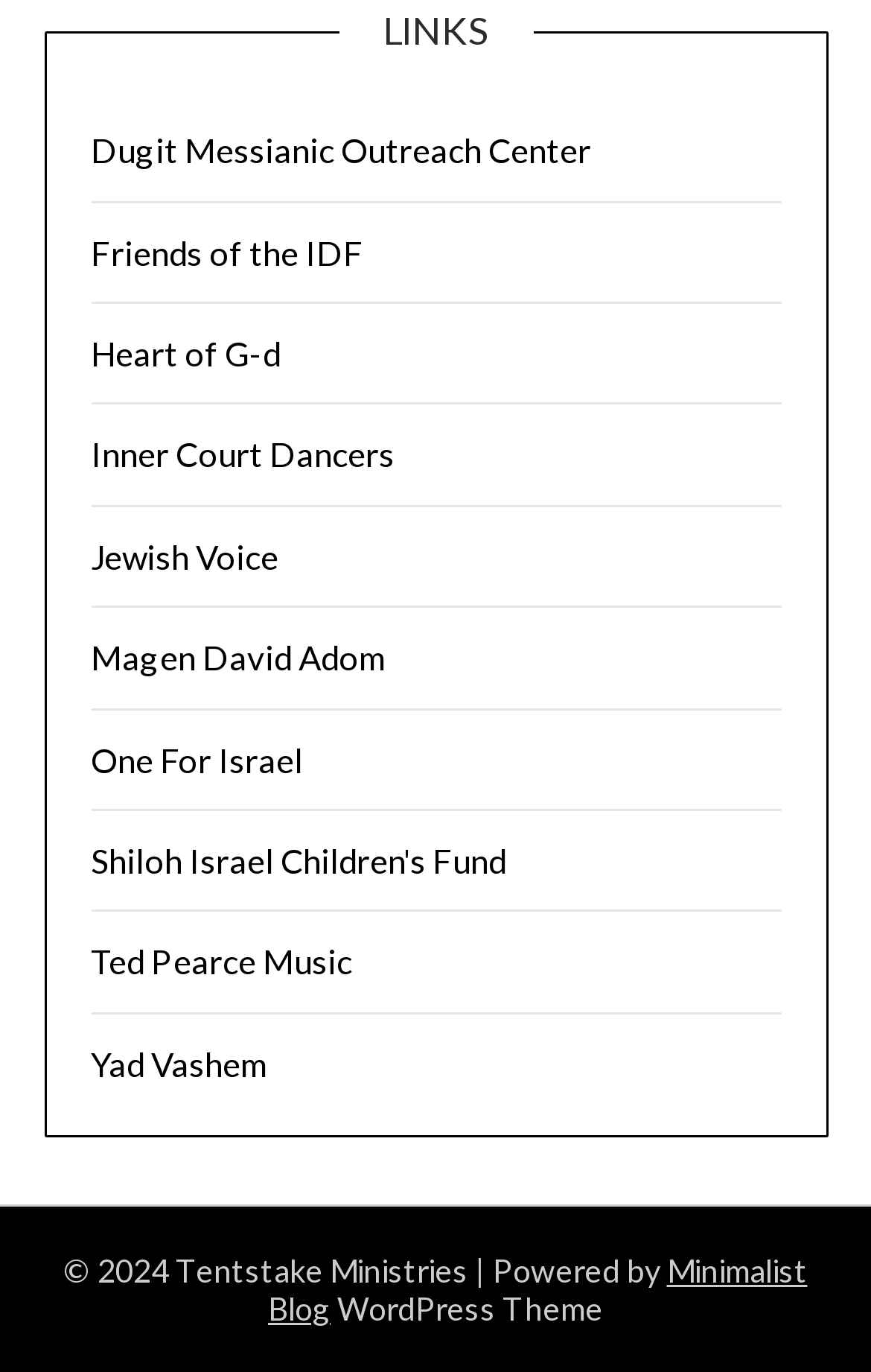Please identify the bounding box coordinates of the element's region that should be clicked to execute the following instruction: "visit Dugit Messianic Outreach Center". The bounding box coordinates must be four float numbers between 0 and 1, i.e., [left, top, right, bottom].

[0.104, 0.095, 0.678, 0.124]